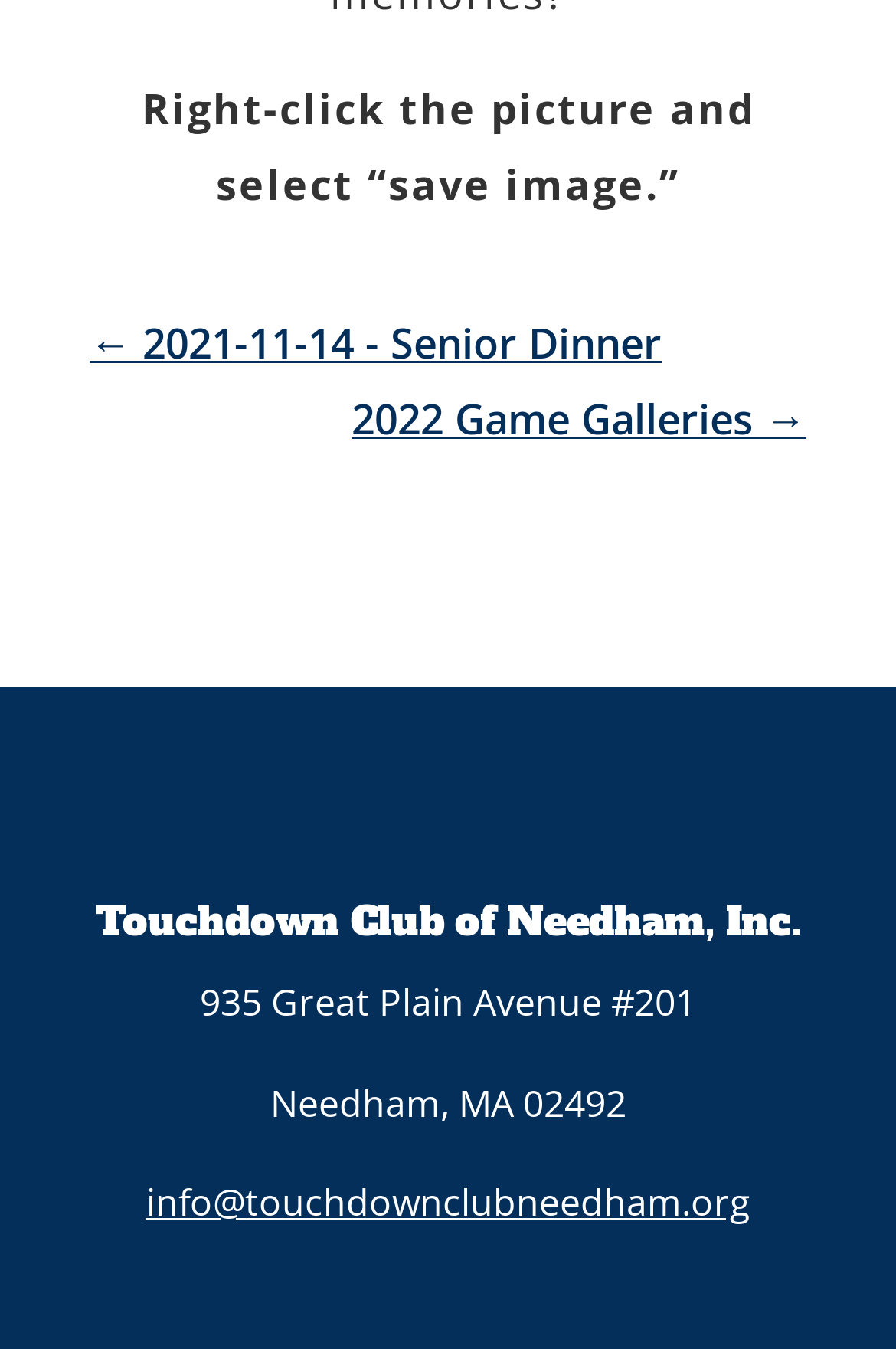Using the information in the image, give a detailed answer to the following question: What is the email address of Touchdown Club of Needham, Inc.?

I found the email address by looking at the link element in the contentinfo section of the webpage, which is located near the bottom of the page.